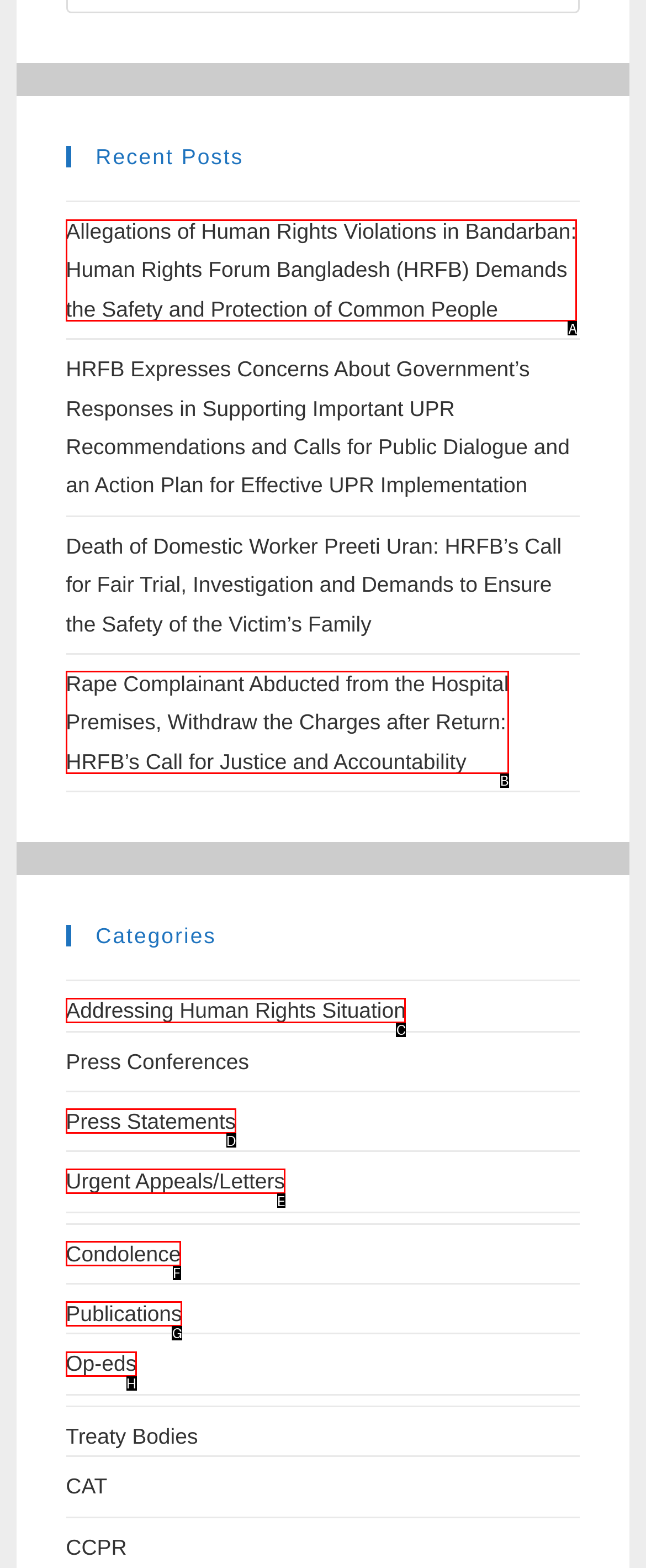What is the letter of the UI element you should click to read about allegations of human rights violations in Bandarban? Provide the letter directly.

A